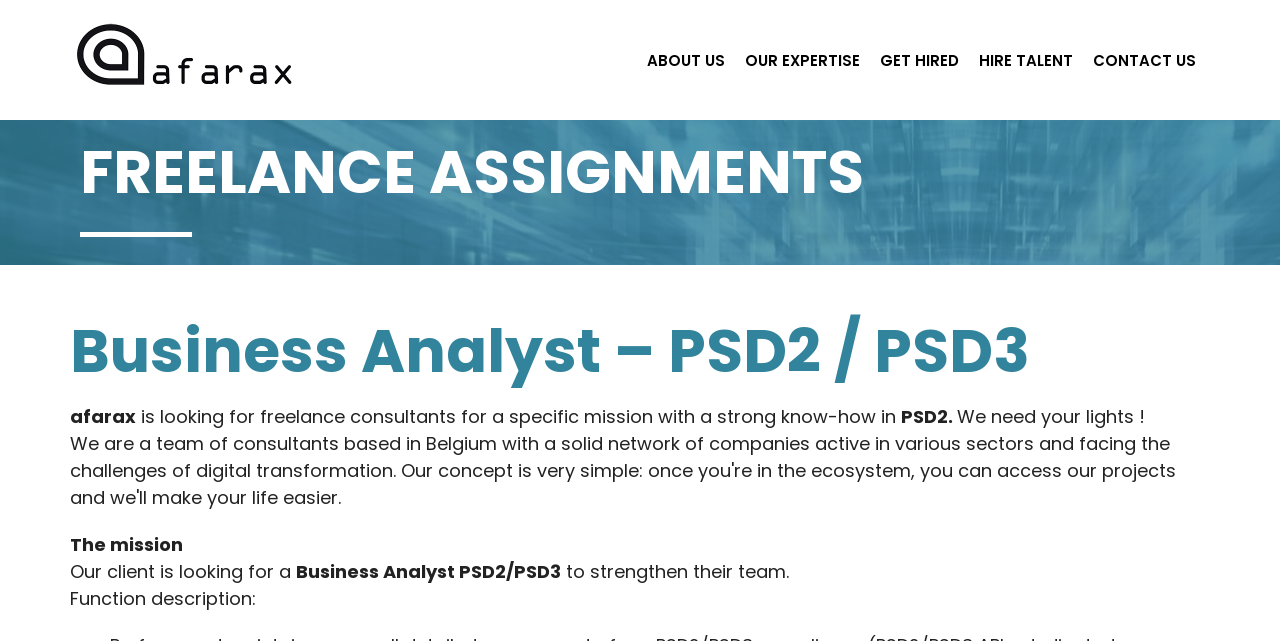Please provide a one-word or short phrase answer to the question:
What is the purpose of the mission?

To strengthen their team